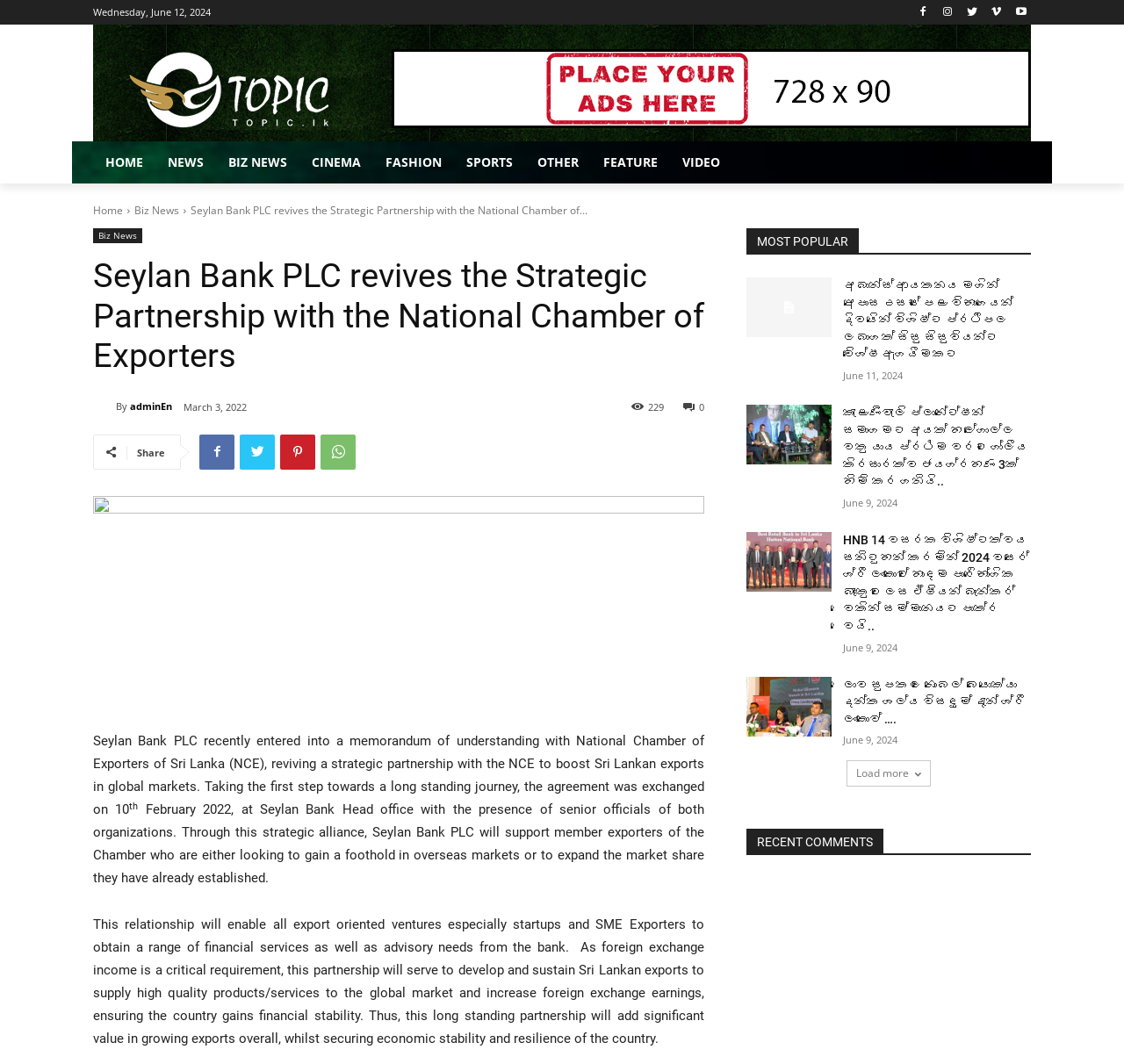Predict the bounding box for the UI component with the following description: "Fashion".

[0.332, 0.133, 0.404, 0.172]